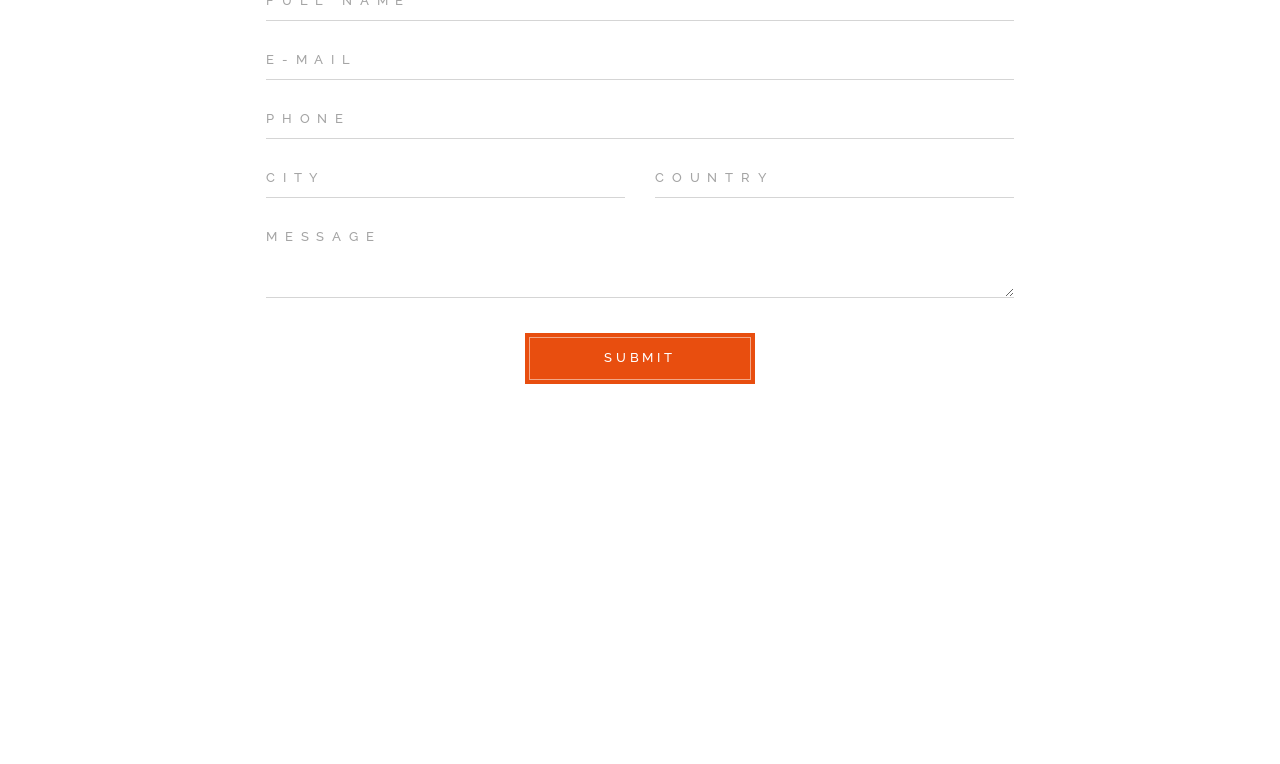Find the bounding box of the web element that fits this description: "Submit".

[0.41, 0.436, 0.59, 0.503]